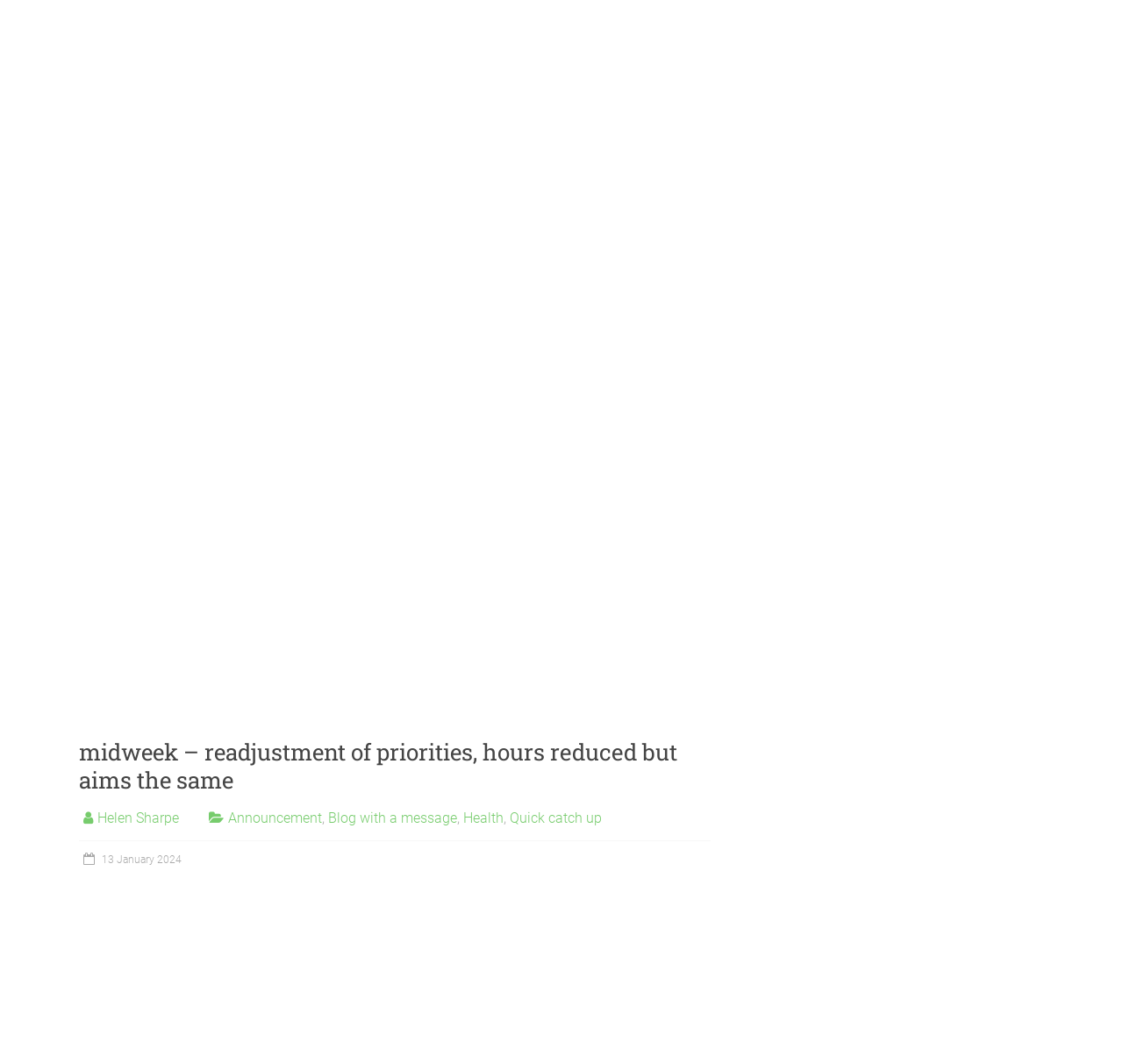Please answer the following question using a single word or phrase: 
Who is the author of the blog?

Helen Sharpe